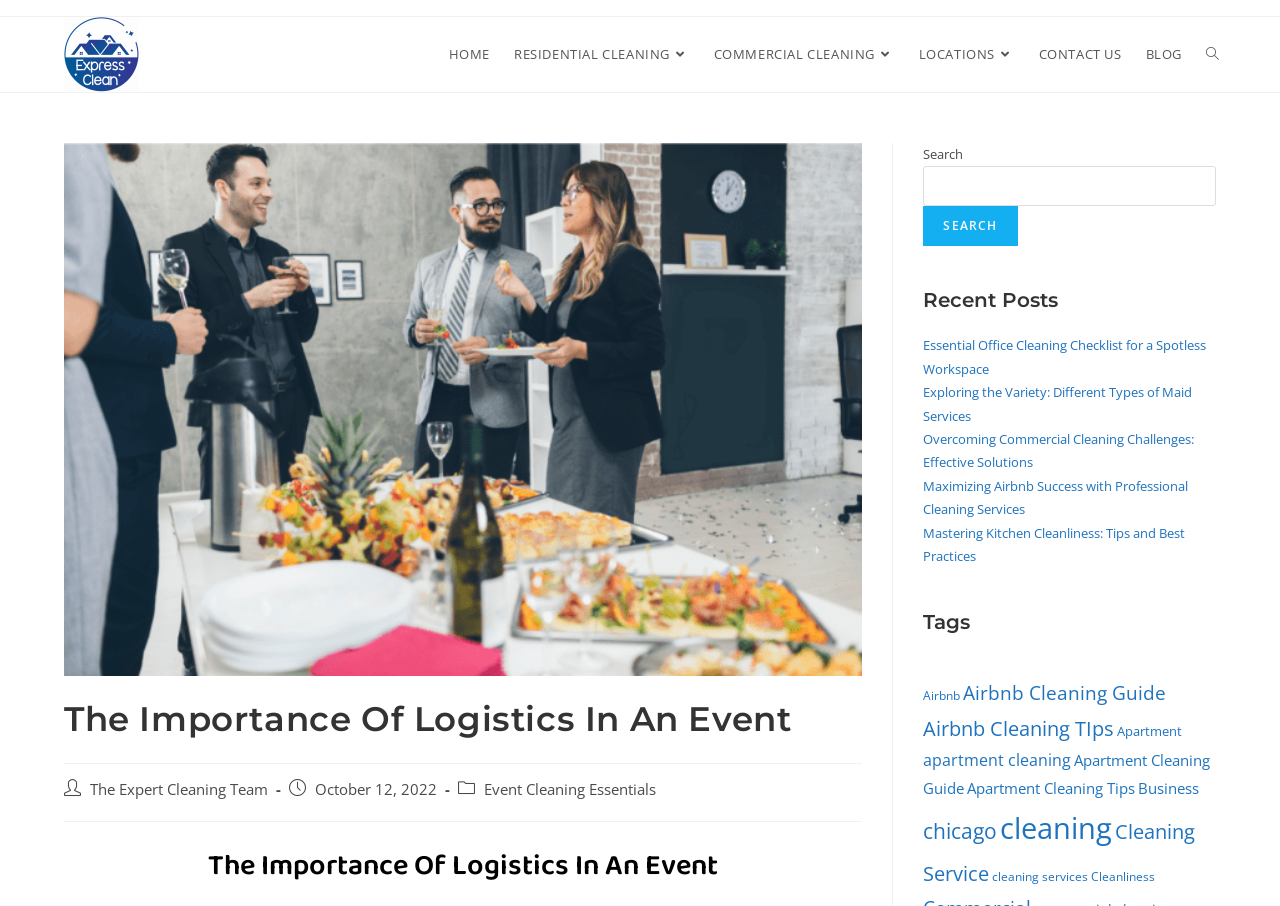Write a detailed summary of the webpage.

This webpage is about the importance of logistics in an event, specifically discussing the key aspects of event planning and management. At the top left corner, there is a logo of Express Clean, a cleaning services company. Below the logo, there is a navigation menu with links to different sections of the website, including Home, Residential Cleaning, Commercial Cleaning, Locations, Contact Us, Blog, and a search function.

The main content of the webpage is divided into two sections. On the left side, there is a heading that reads "The Importance Of Logistics In An Event" followed by a brief introduction or summary of the article. Below the introduction, there are links to related articles, including "The Expert Cleaning Team", "Event Cleaning Essentials", and others.

On the right side, there is a search bar with a search button. Below the search bar, there is a section titled "Recent Posts" that lists several article links, including "Essential Office Cleaning Checklist for a Spotless Workspace", "Exploring the Variety: Different Types of Maid Services", and others. Further down, there is a section titled "Tags" that lists various keywords related to cleaning services, such as Airbnb, apartment cleaning, business, and more. Each keyword is a link that leads to a list of related articles.